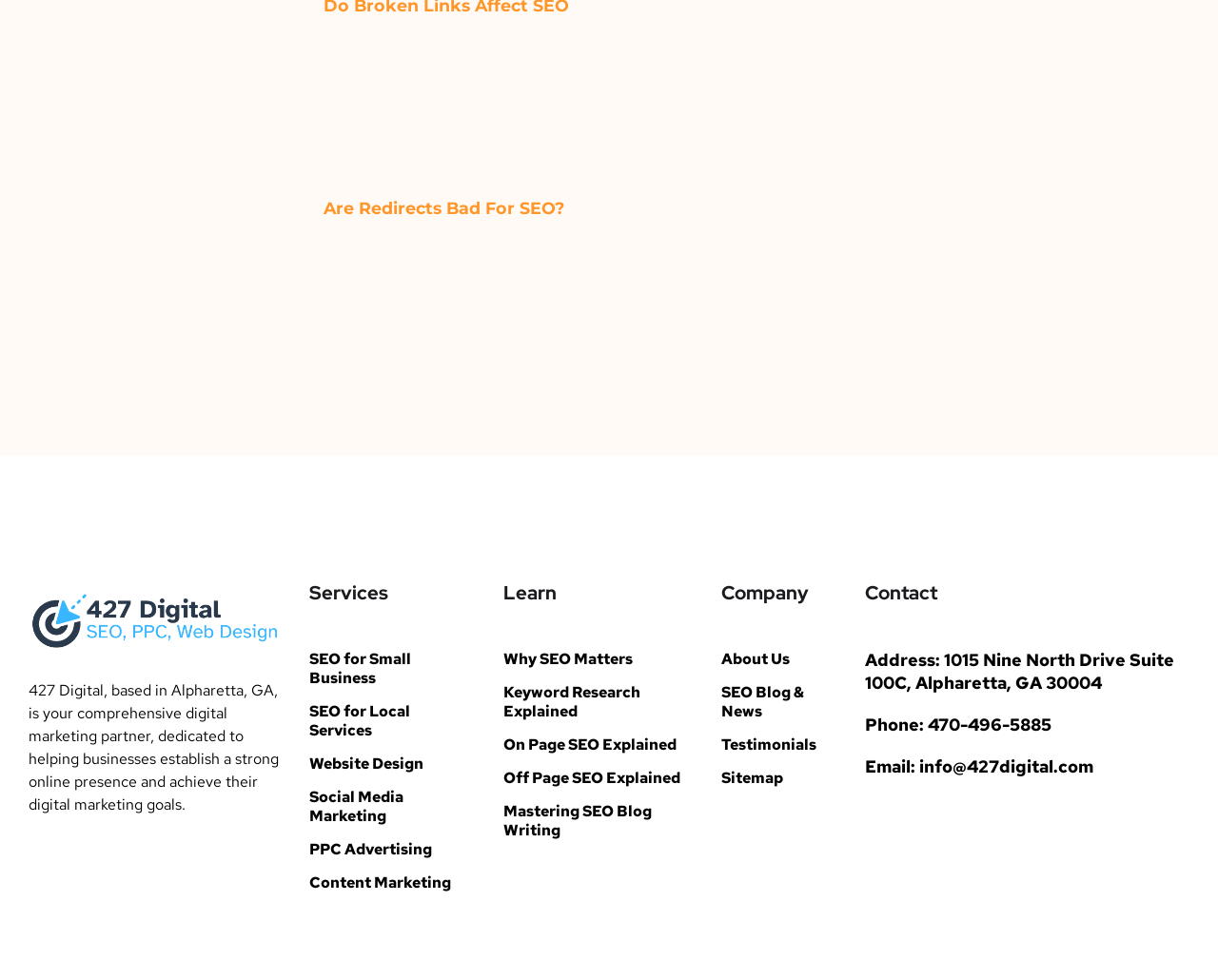Provide a brief response in the form of a single word or phrase:
What is the topic of the article at the top of the page?

Redirects and SEO